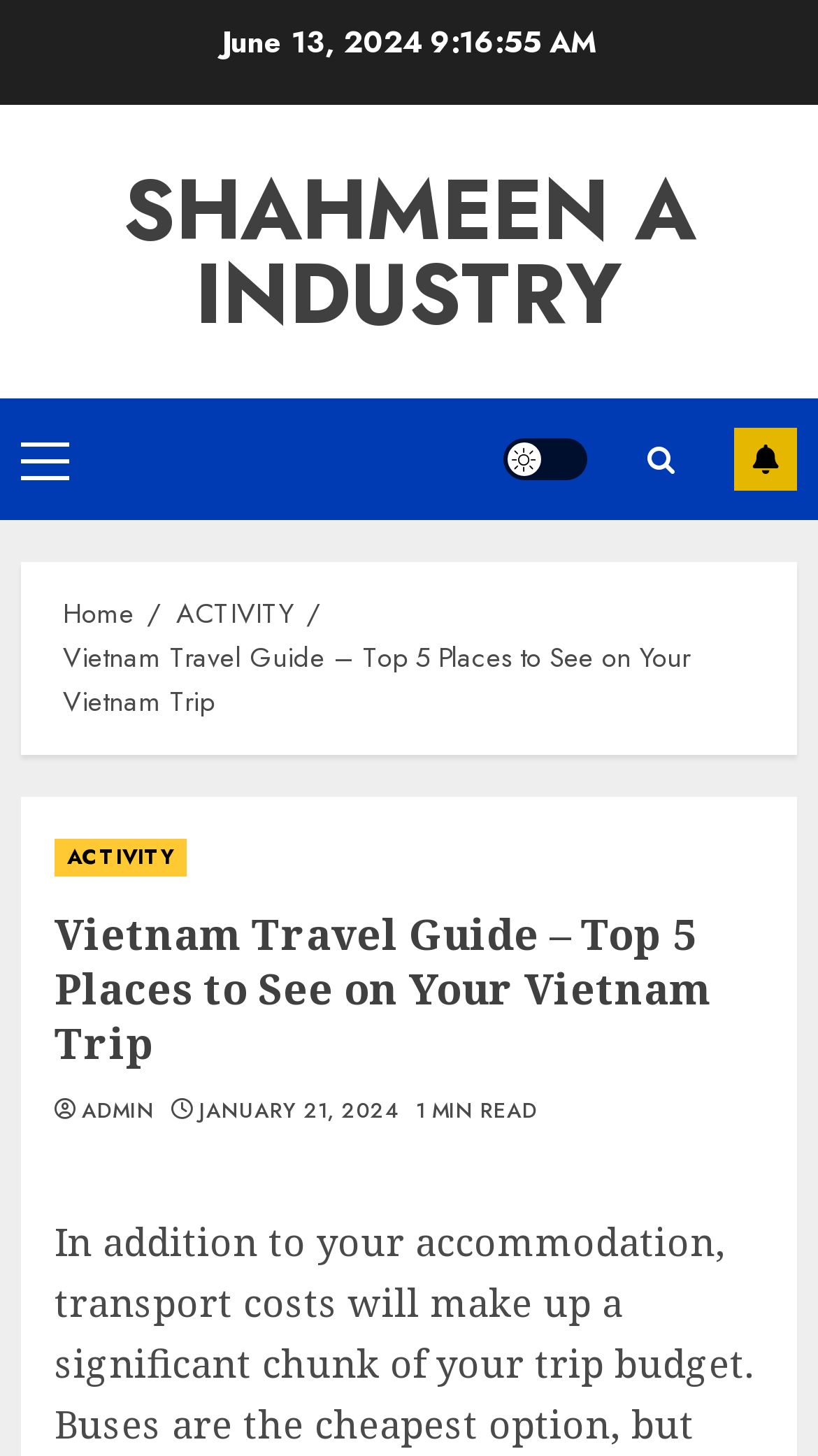Locate the bounding box coordinates of the element to click to perform the following action: 'Visit the home page'. The coordinates should be given as four float values between 0 and 1, in the form of [left, top, right, bottom].

[0.077, 0.408, 0.164, 0.436]